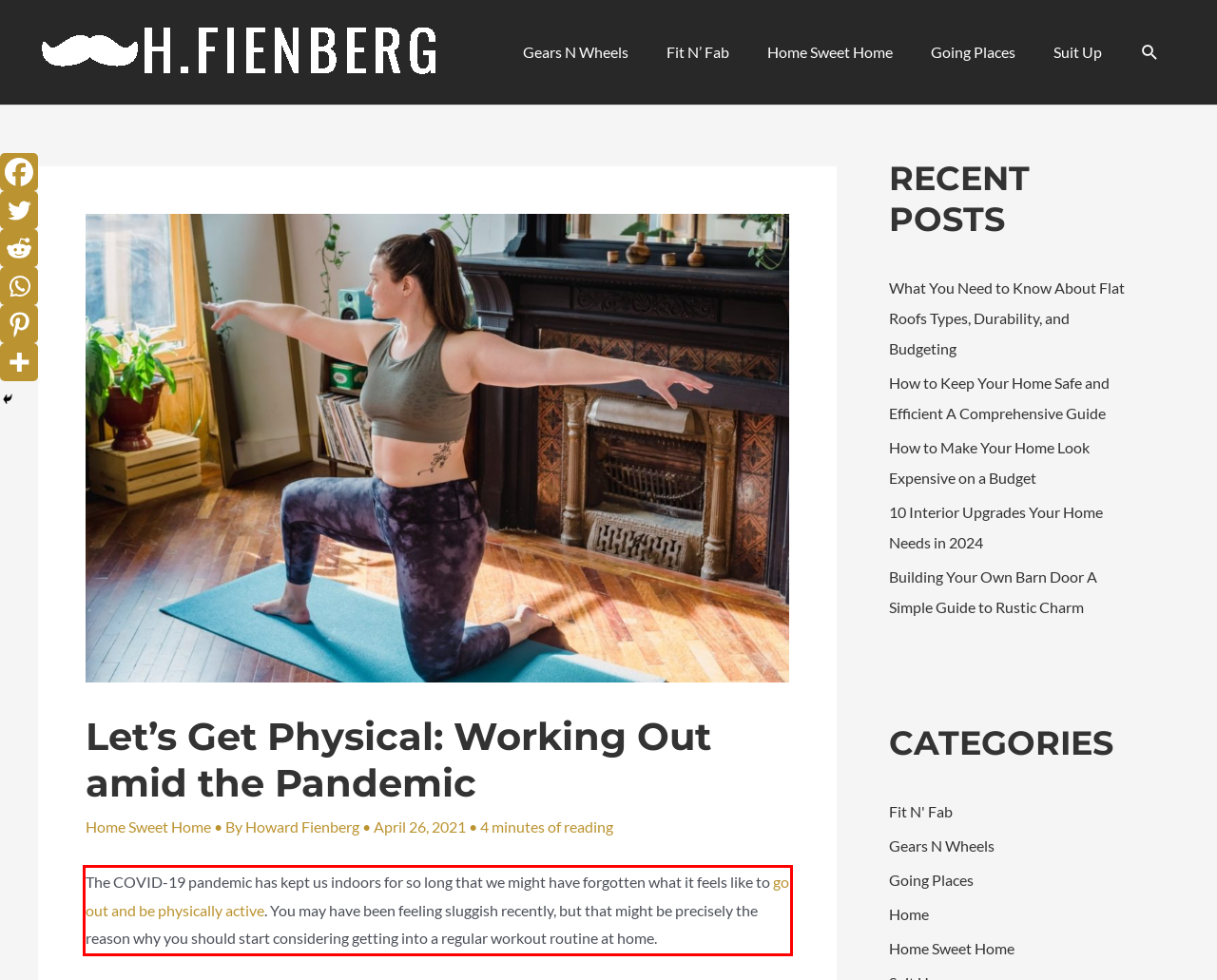Given a webpage screenshot with a red bounding box, perform OCR to read and deliver the text enclosed by the red bounding box.

The COVID-19 pandemic has kept us indoors for so long that we might have forgotten what it feels like to go out and be physically active. You may have been feeling sluggish recently, but that might be precisely the reason why you should start considering getting into a regular workout routine at home.